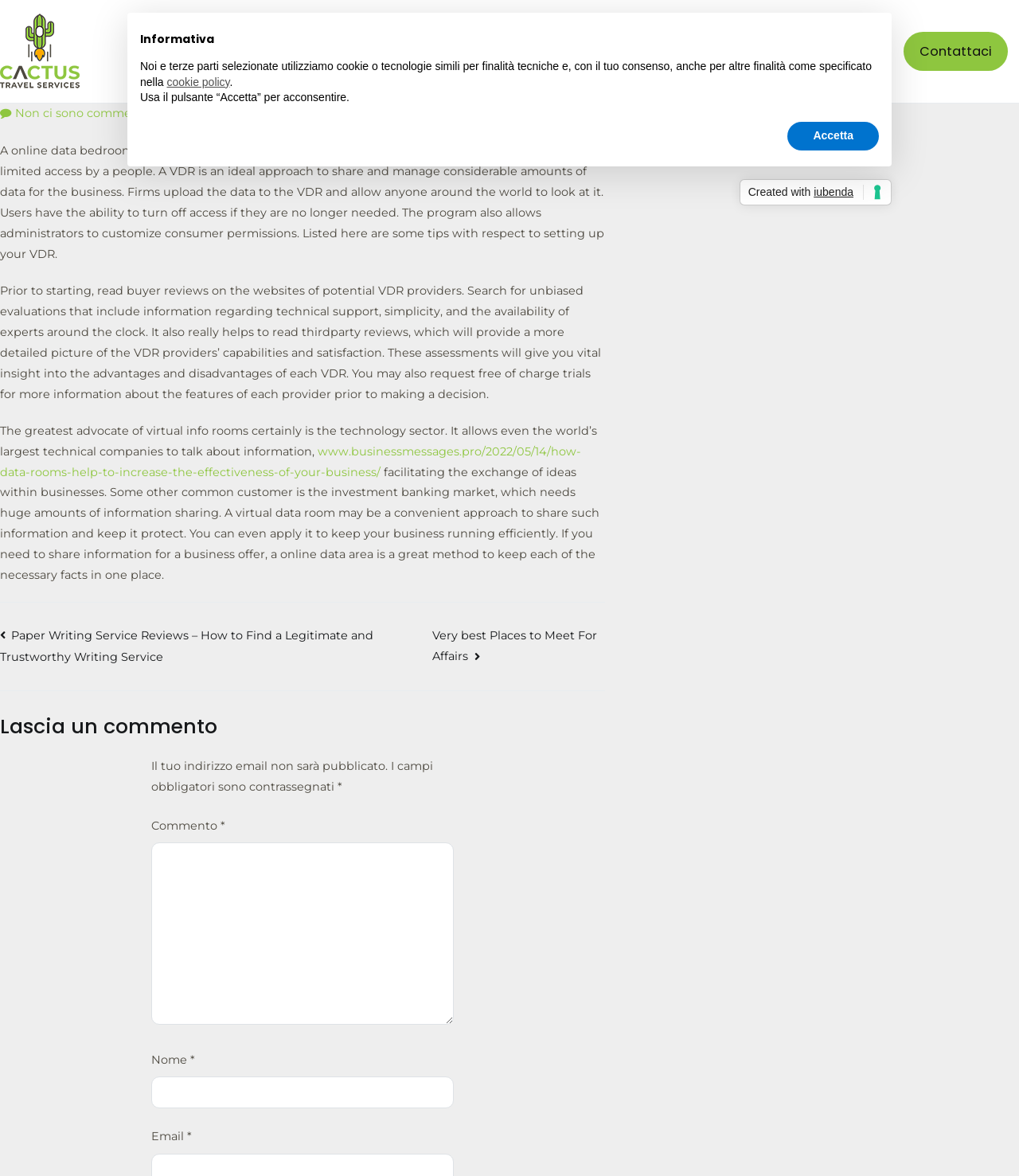Find the bounding box coordinates of the element to click in order to complete the given instruction: "Click on the 'Lavora con noi' link."

[0.684, 0.034, 0.777, 0.053]